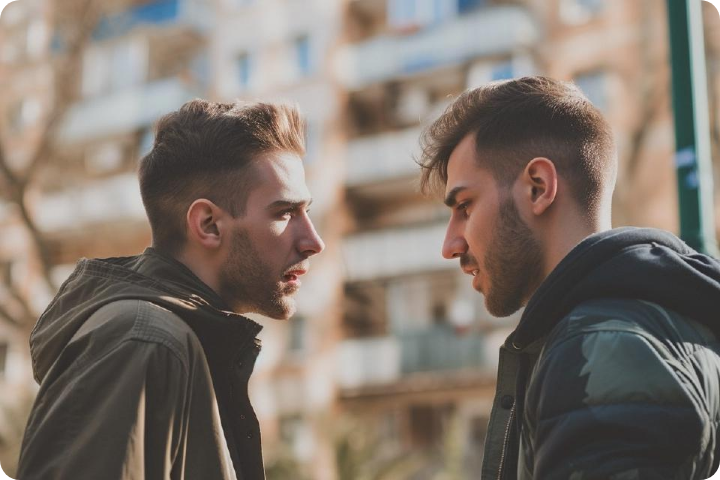What emotions are conveyed by the men's expressions?
Give a comprehensive and detailed explanation for the question.

The compelling gaze and expressions of the men suggest tension, vulnerability, and a need for reassurance in their relationship dynamics, highlighting the complexity of emotional connections.